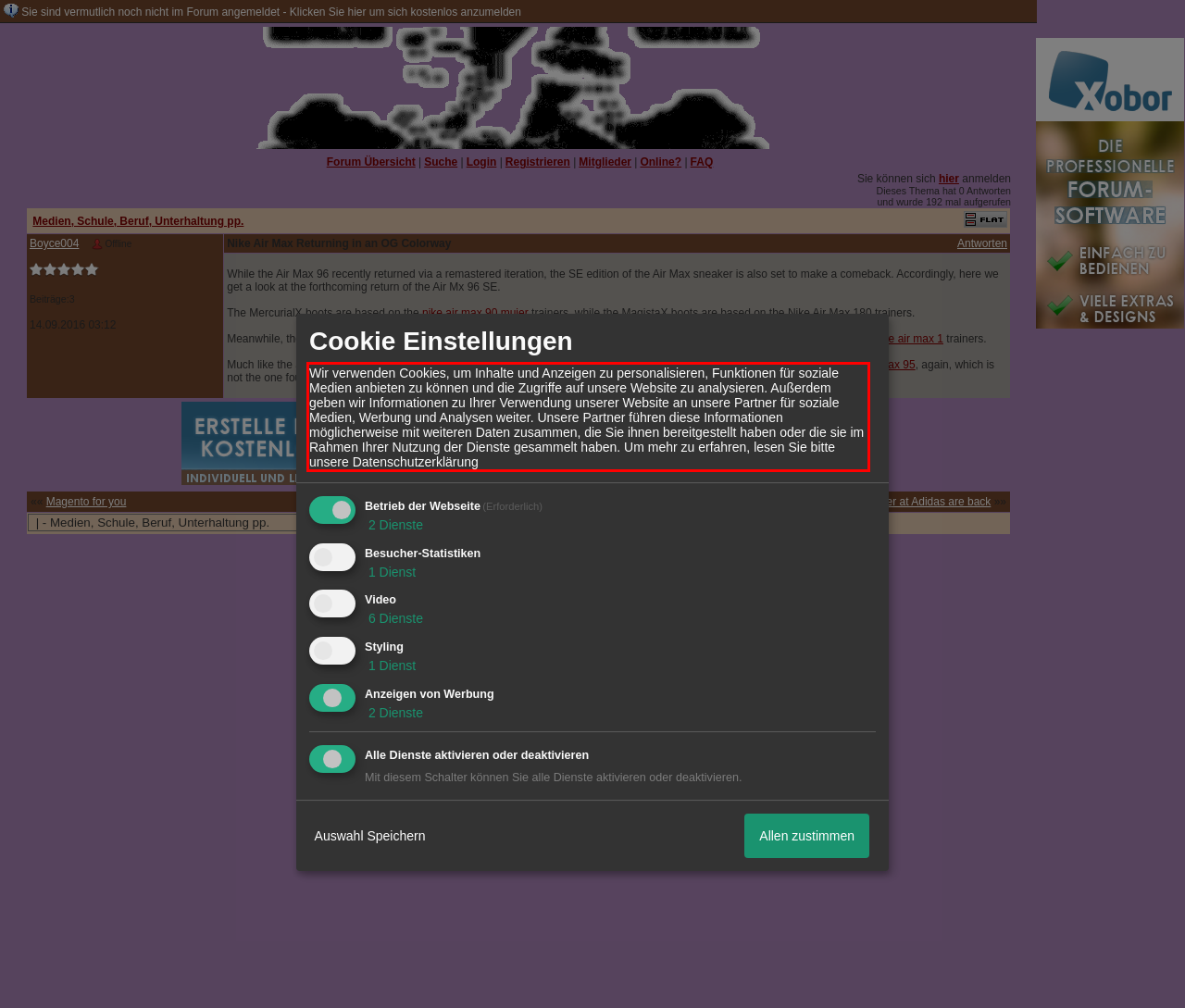Using the provided screenshot of a webpage, recognize the text inside the red rectangle bounding box by performing OCR.

Wir verwenden Cookies, um Inhalte und Anzeigen zu personalisieren, Funktionen für soziale Medien anbieten zu können und die Zugriffe auf unsere Website zu analysieren. Außerdem geben wir Informationen zu Ihrer Verwendung unserer Website an unsere Partner für soziale Medien, Werbung und Analysen weiter. Unsere Partner führen diese Informationen möglicherweise mit weiteren Daten zusammen, die Sie ihnen bereitgestellt haben oder die sie im Rahmen Ihrer Nutzung der Dienste gesammelt haben. Um mehr zu erfahren, lesen Sie bitte unsere Datenschutzerklärung